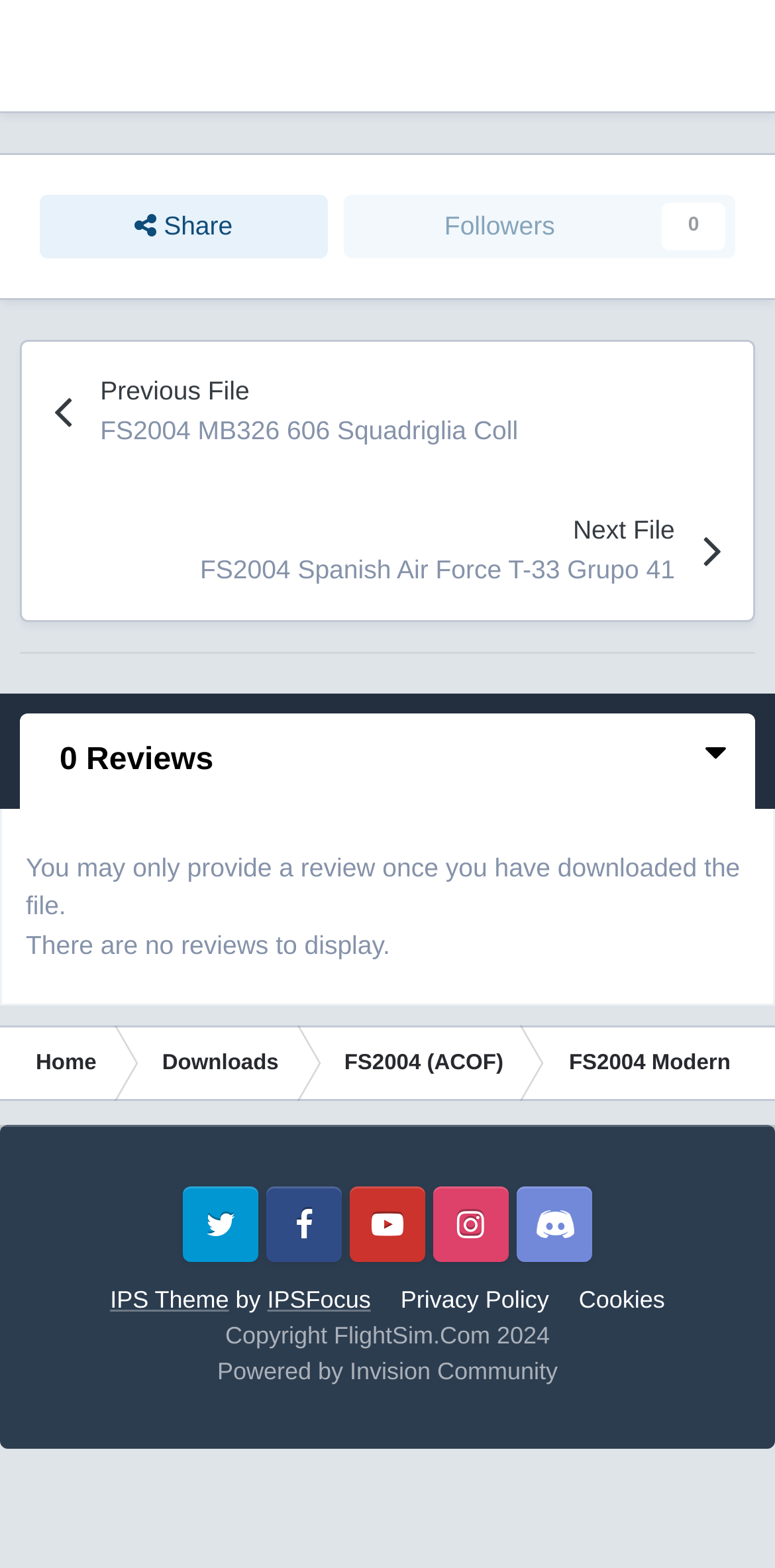Use a single word or phrase to answer the question:
What is the purpose of the 'Share' link?

To share the file